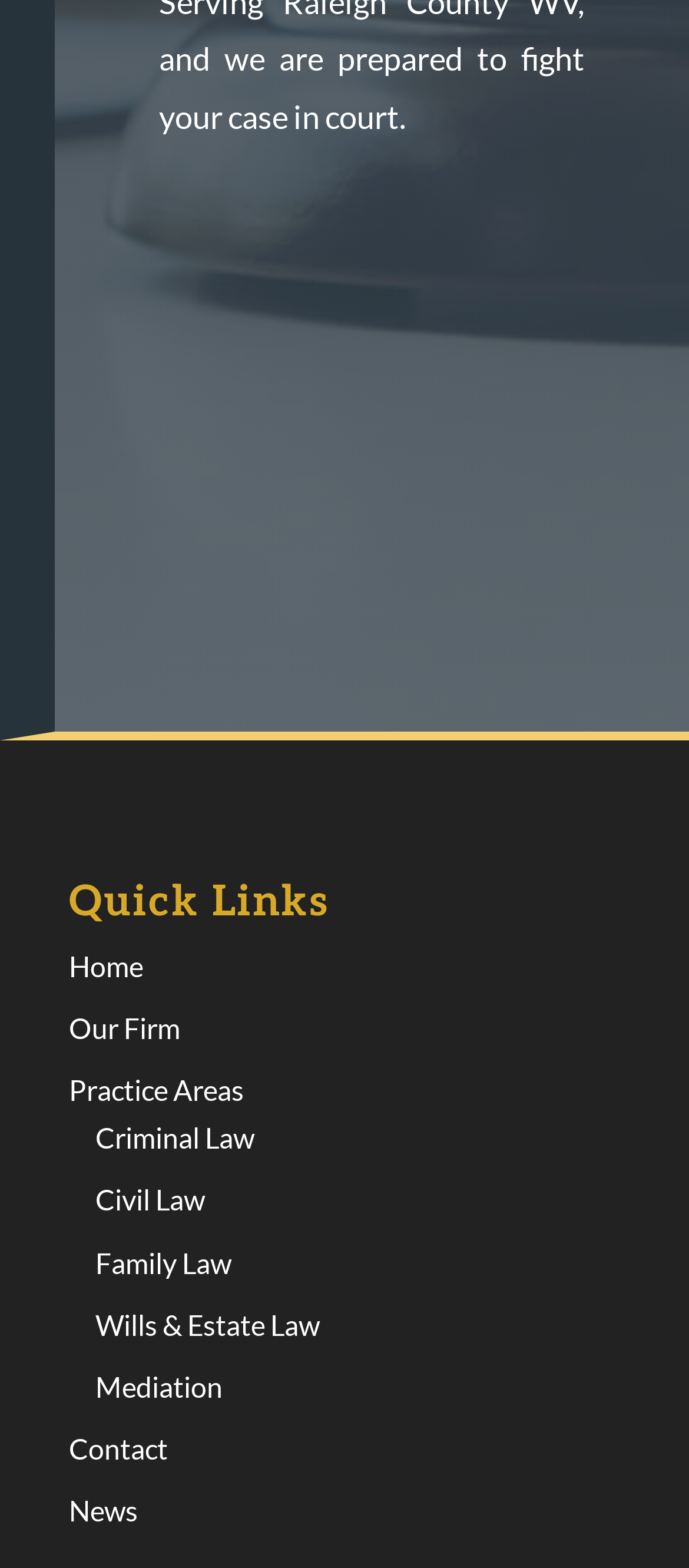For the element described, predict the bounding box coordinates as (top-left x, top-left y, bottom-right x, bottom-right y). All values should be between 0 and 1. Element description: Schedule A Consultation

[0.172, 0.126, 0.908, 0.207]